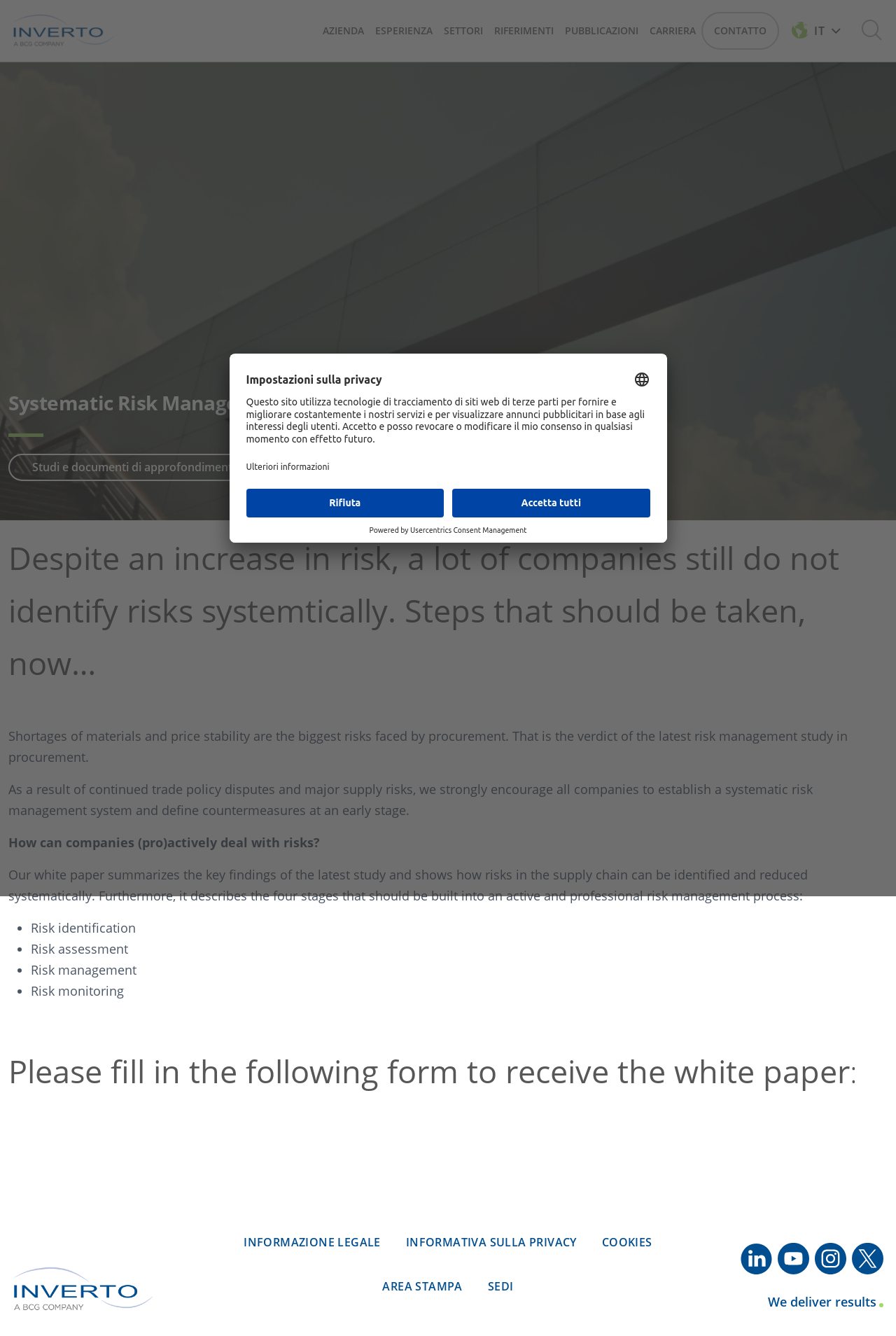What is the name of the company that delivers results?
Using the image, elaborate on the answer with as much detail as possible.

The company that delivers results is INVERTO, as indicated by the logo and the text 'We deliver results' at the bottom of the webpage.